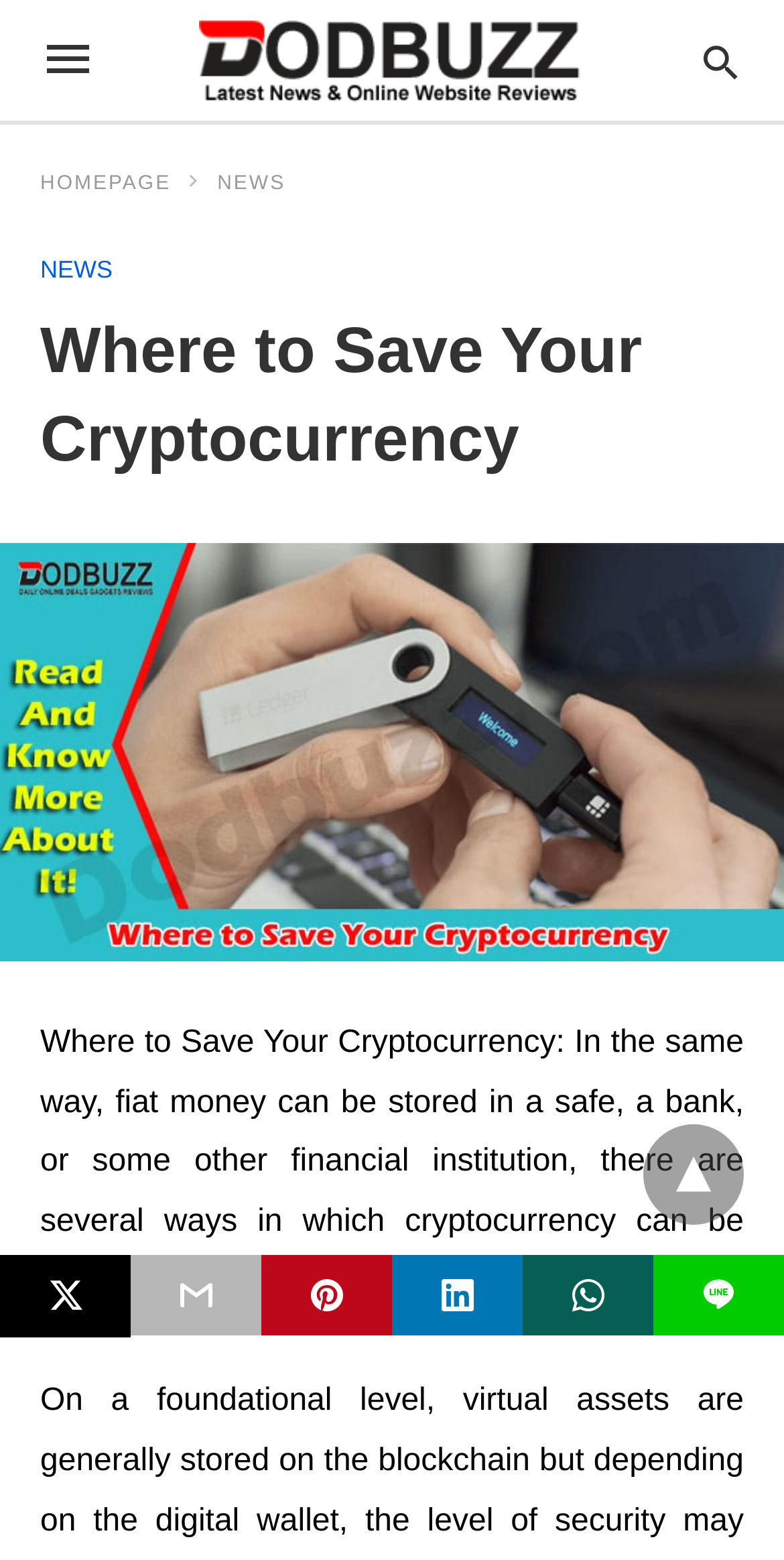Answer in one word or a short phrase: 
What is the logo of the website?

Dodbuzz Logo